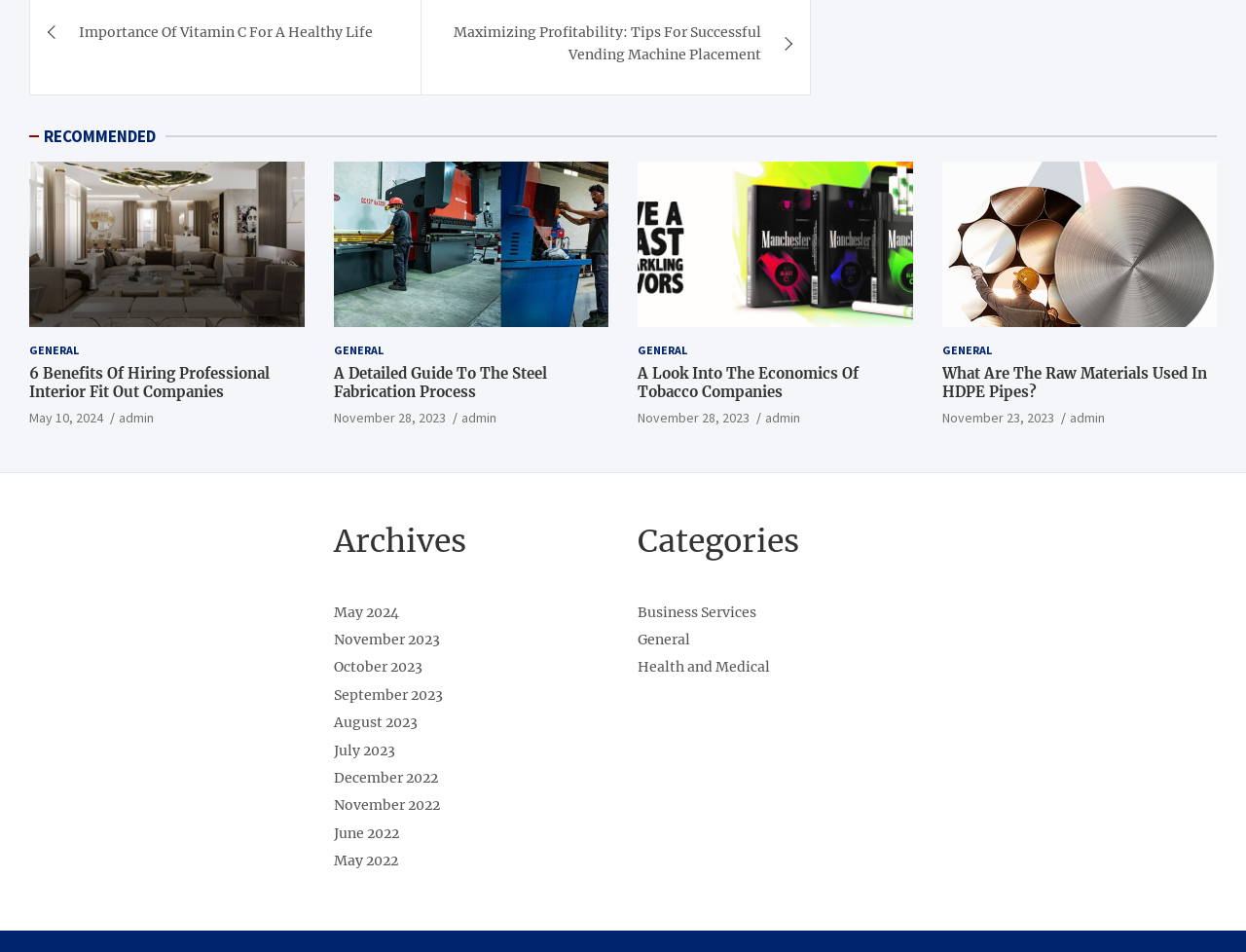Who is the author of the article '6 Benefits Of Hiring Professional Interior Fit Out Companies'?
Using the details shown in the screenshot, provide a comprehensive answer to the question.

I found the link '6 Benefits Of Hiring Professional Interior Fit Out Companies' and its corresponding author link 'admin' nearby, so I inferred that the author of this article is admin.